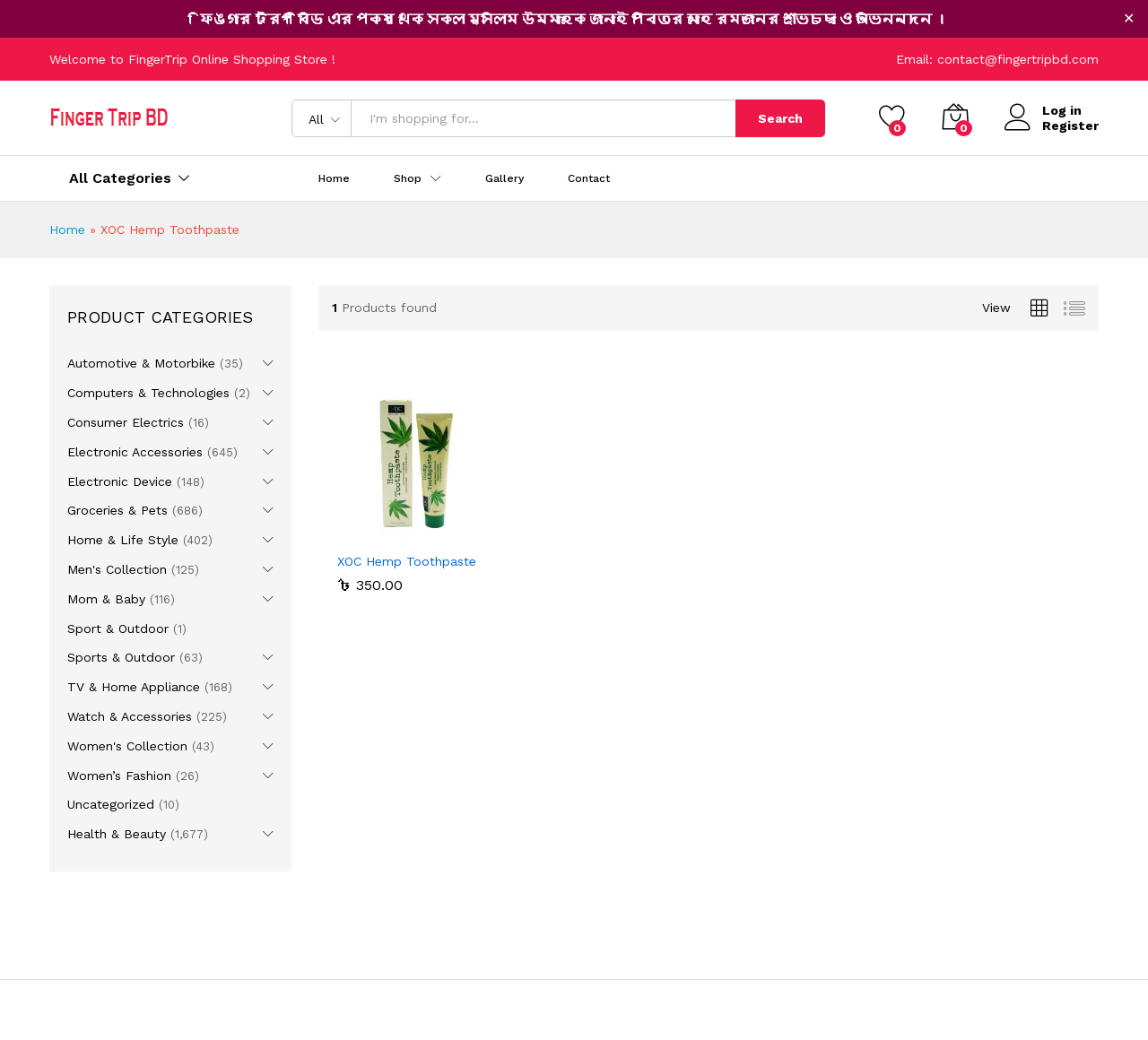Respond to the question below with a concise word or phrase:
How many products are found?

Not specified